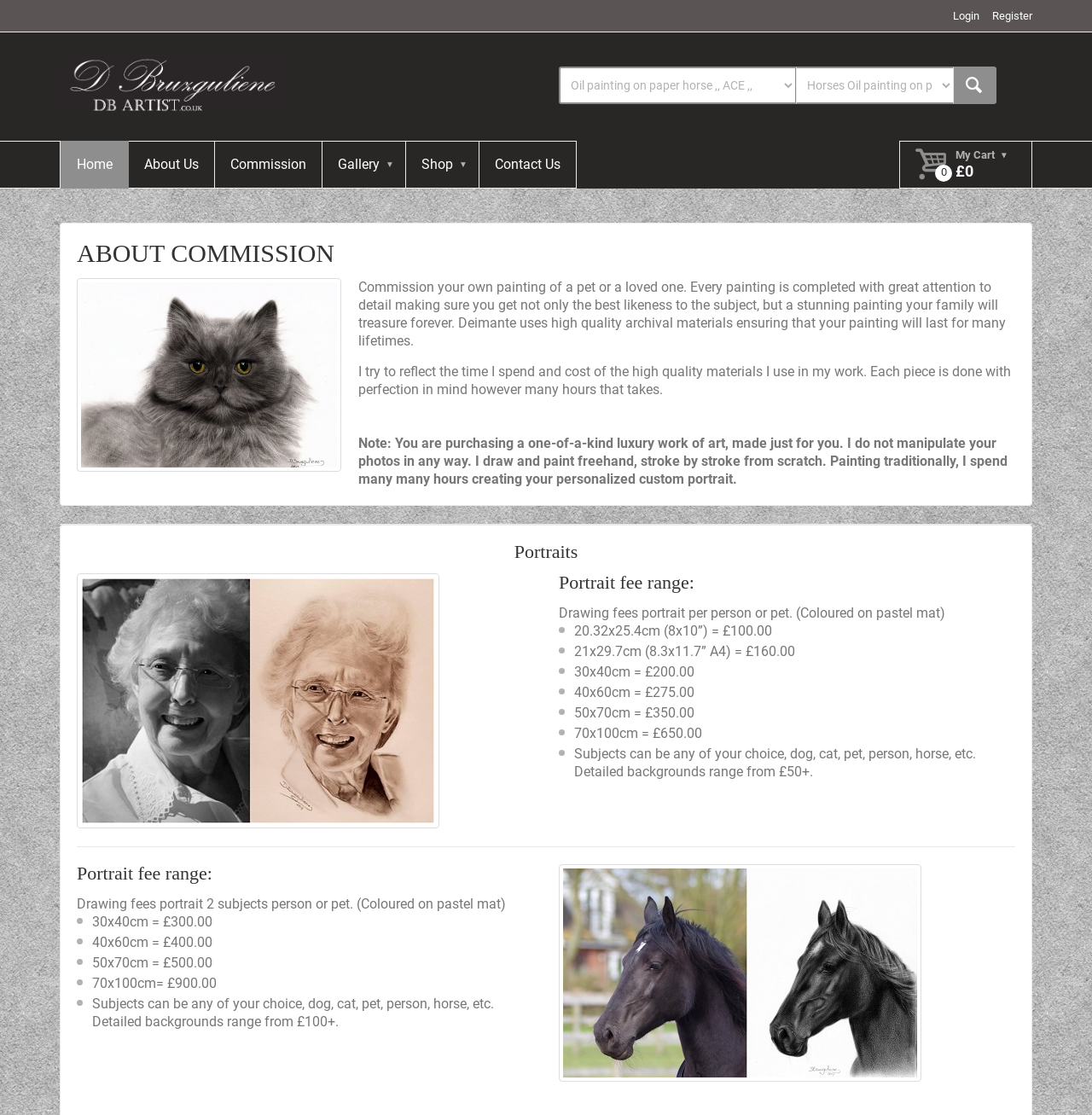What is the smallest size of painting available?
Based on the image, answer the question with as much detail as possible.

According to the 'Portrait fee range' section, the smallest size of painting available is 20.32x25.4cm (8x10”) and it costs £100.00.